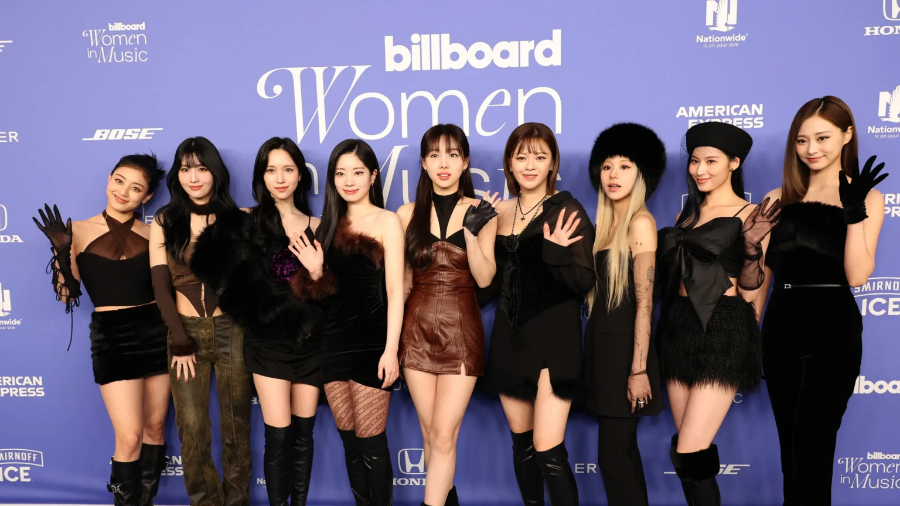With reference to the image, please provide a detailed answer to the following question: How many members are in the K-pop group TWICE?

The caption does not provide an explicit count of the number of members in TWICE, it only mentions that each member displays a distinct look, implying that there are multiple members, but the exact number is not provided.